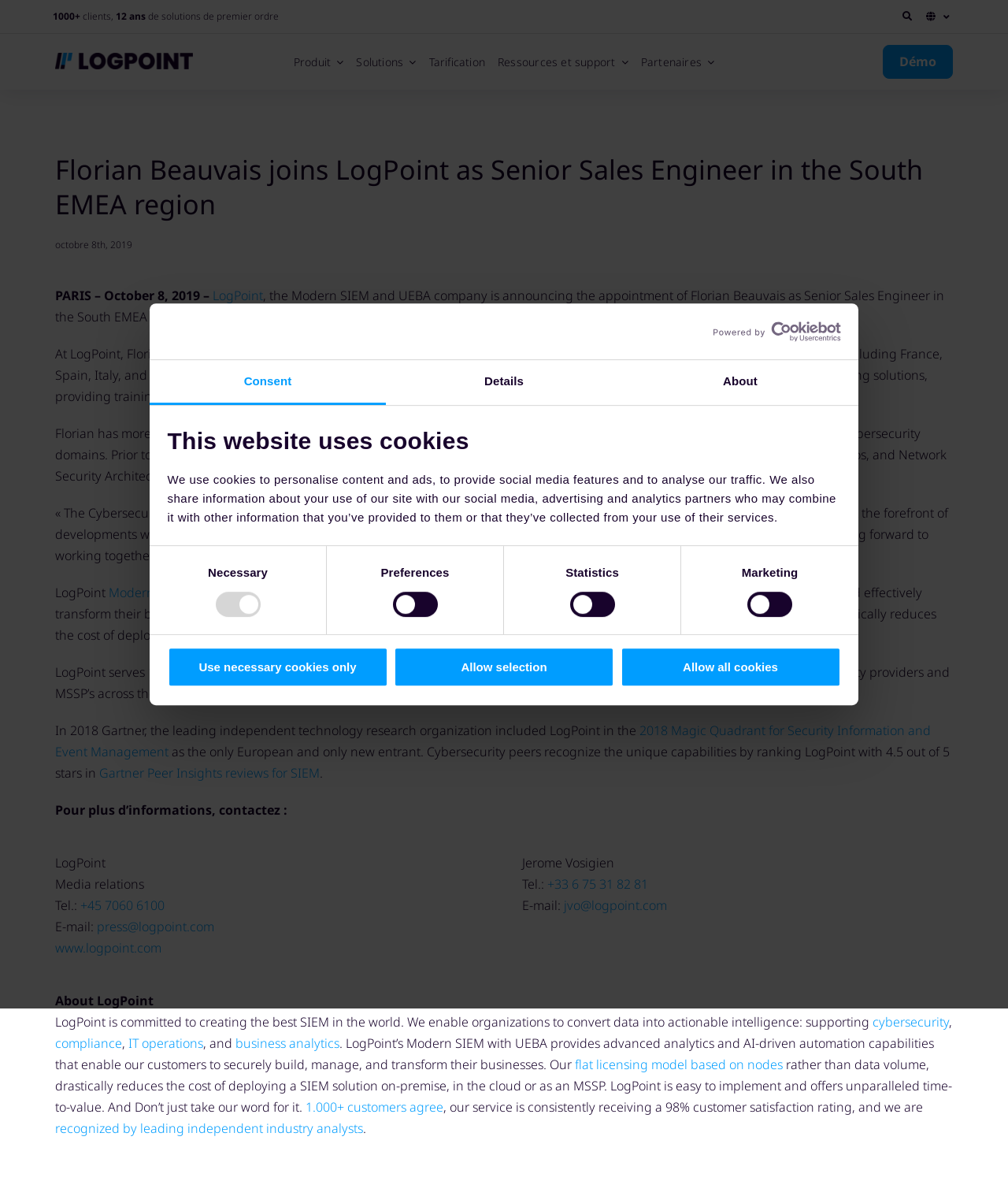Pinpoint the bounding box coordinates of the clickable area needed to execute the instruction: "Click the 'Use necessary cookies only' button". The coordinates should be specified as four float numbers between 0 and 1, i.e., [left, top, right, bottom].

[0.166, 0.541, 0.385, 0.575]